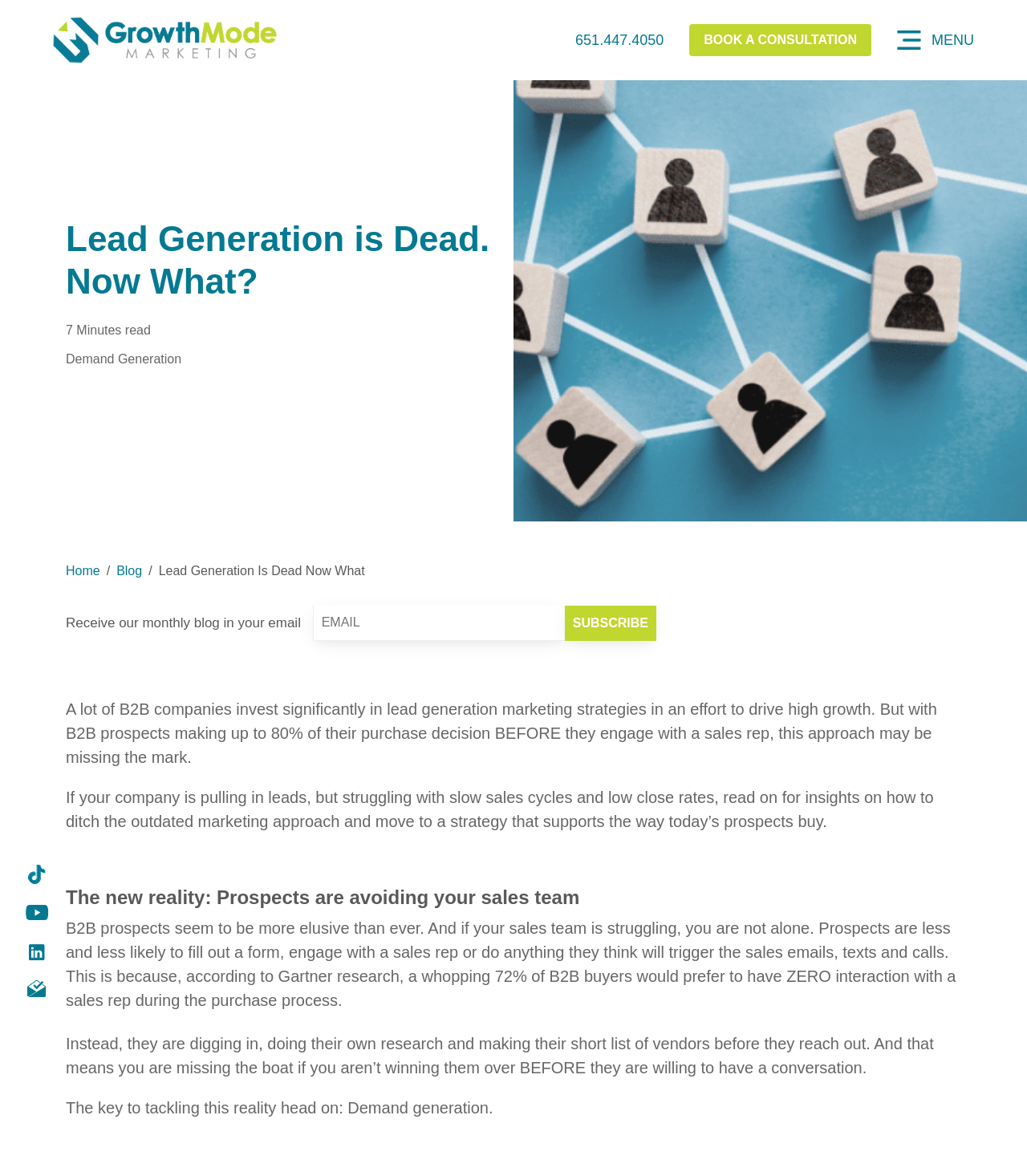Please specify the bounding box coordinates of the clickable section necessary to execute the following command: "Book a consultation".

[0.671, 0.02, 0.848, 0.048]